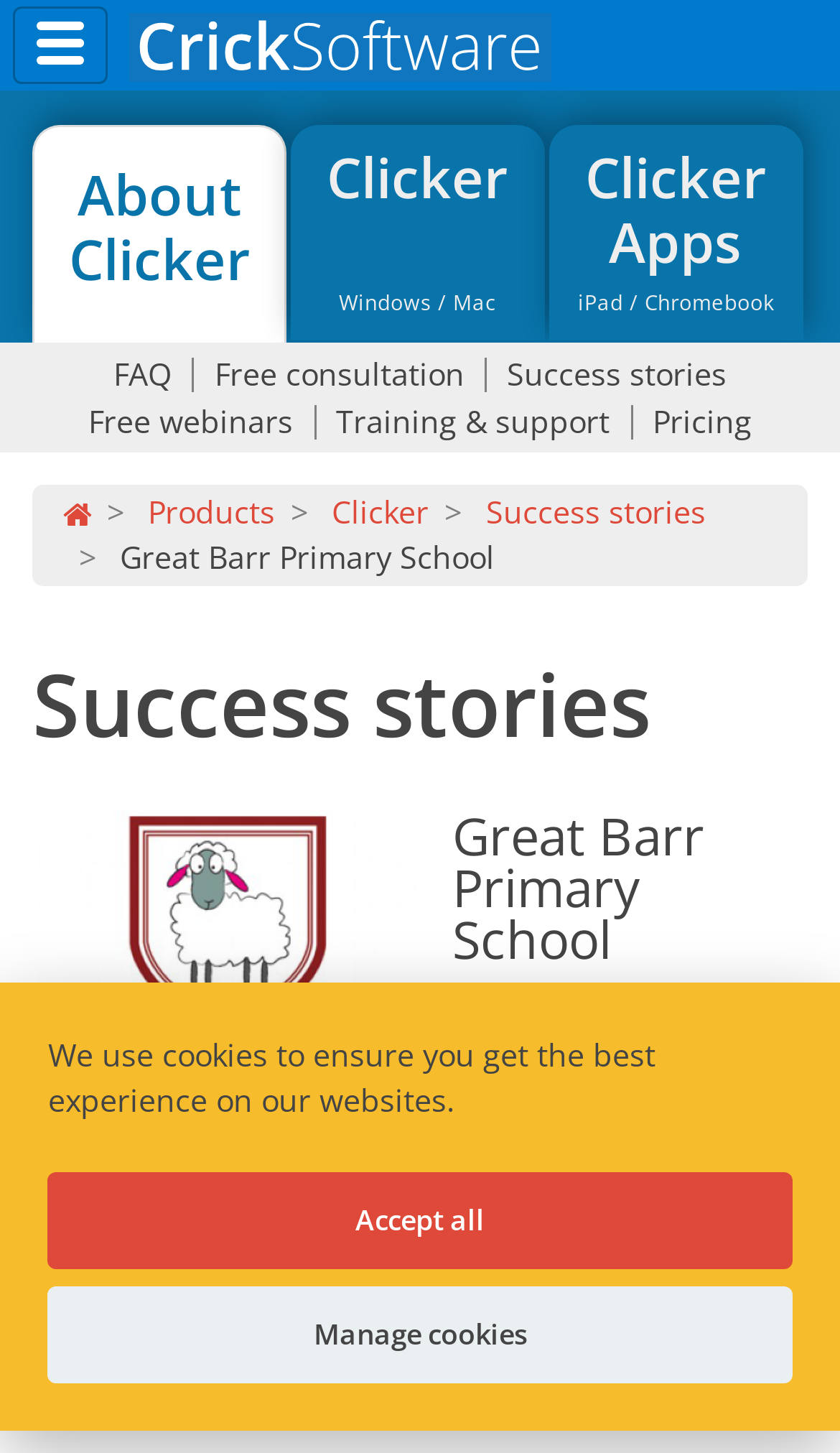Provide a thorough summary of the webpage.

The webpage is about Great Barr Primary School, specifically highlighting the success story of pupils with cerebral palsy using Clicker 7 to become more independent writers. 

At the top of the page, there is a navigation menu with links to "Skip to main content", "Toggle navigation", and "Crick Software" which has an associated image. Below this, there are several links to different sections of the website, including "About Clicker", "Clicker Windows / Mac", "Clicker Apps iPad / Chromebook", "FAQ", "Free consultation", "Success stories", "Free webinars", "Training & support", and "Pricing".

Further down, there is another navigation menu with links to "UK", "Products", "Clicker", "Success stories", and "Great Barr Primary School". 

The main content of the page is a success story about Great Barr Primary School, with a heading "Success stories" and an image of the school's logo. Below this, there is a header with the title "Great Barr Primary School" and a subheading with the name "Sarah Haywood" and her title "SENCo". 

The main text of the success story is written by Sarah Haywood, describing her experience as the SENCo at Great Barr Primary School, where they have a resource base for physically disabled children. She mentions that the majority of these children have cerebral palsy and how they use Clicker 7 to support their writing.

At the very bottom of the page, there is a dialog box with a message about using cookies on the website, along with two buttons to "Accept all" or "Manage cookies".